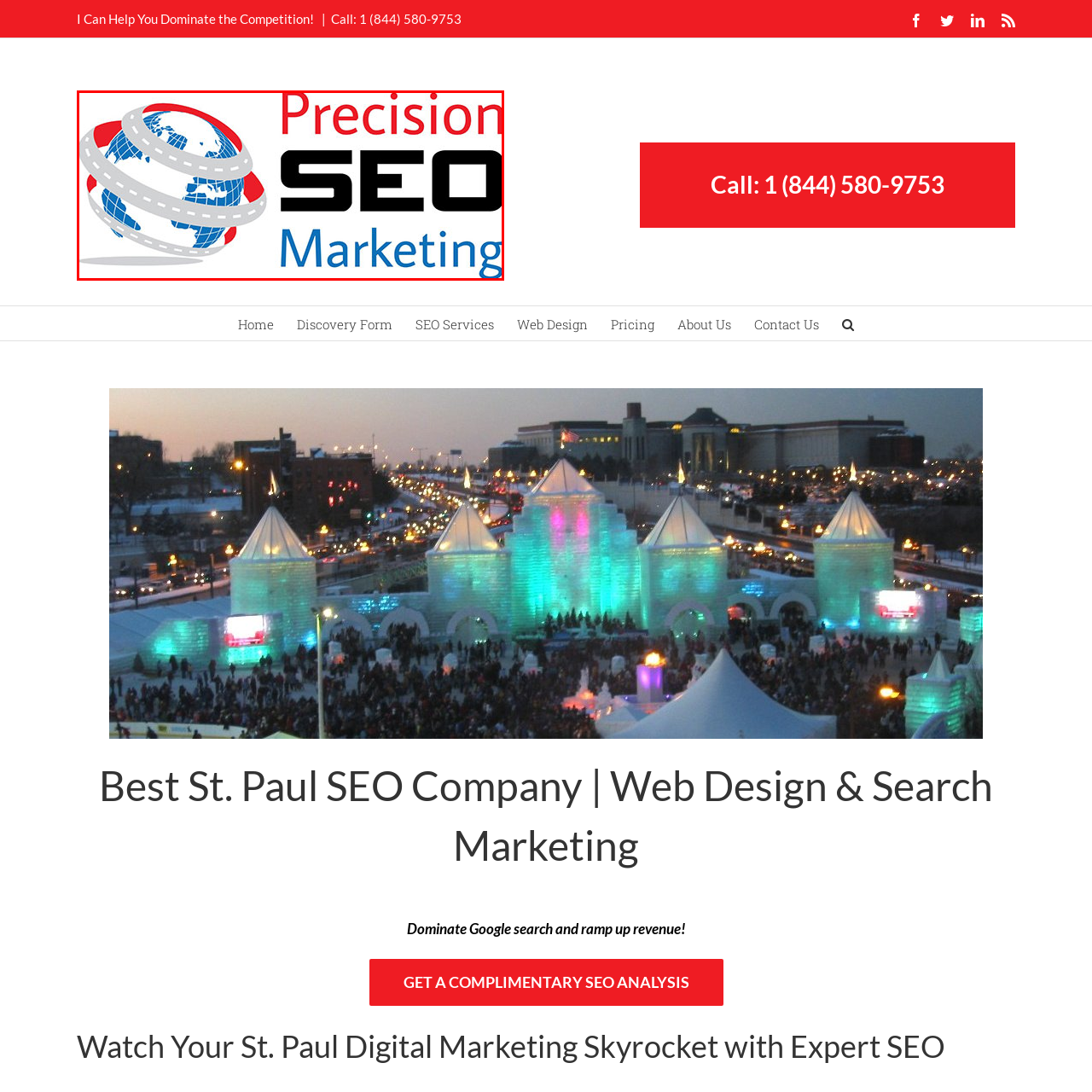Consider the image within the red frame and reply with a brief answer: What is the company's mission?

Elevate digital presence and drive results